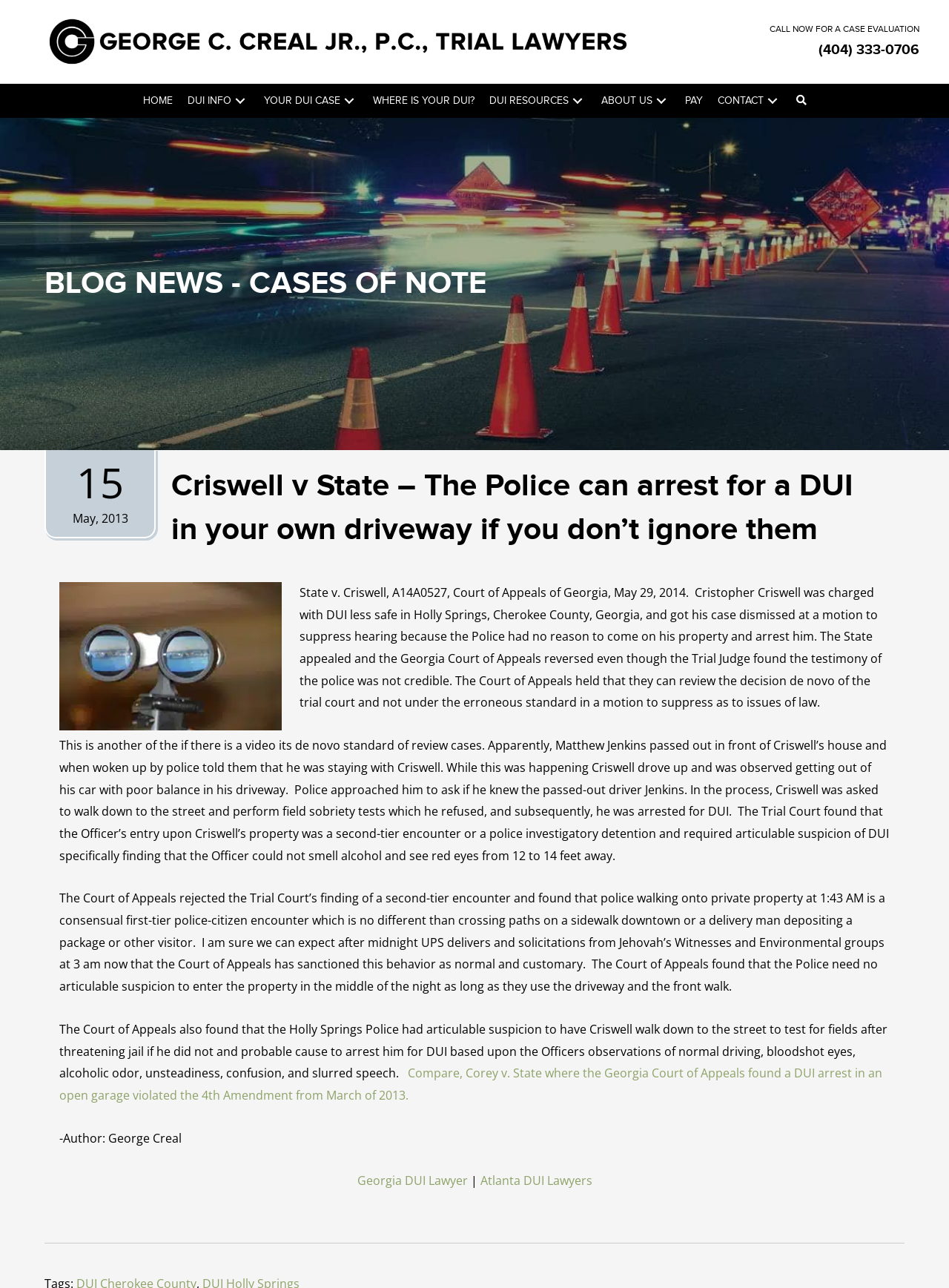Offer a detailed explanation of the webpage layout and contents.

This webpage is about a DUI case, Criswell v State, where the police arrested the defendant in his own driveway. The page is divided into several sections. At the top, there is a logo and a call-to-action button to call for a case evaluation. Below that, there is a main menu with links to different sections of the website, including DUI information, resources, and about the author.

The main content of the page is a blog post about the Criswell v State case. The post is divided into several paragraphs, with headings and subheadings. The text describes the details of the case, including the arrest, the trial, and the appeal. There are also links to related cases and resources.

On the left side of the page, there is a section with a heading "BLOG NEWS - CASES OF NOTE" and a link to "CASES OF NOTE". Below that, there is a date "May, 2013" and a heading with the title of the blog post "Criswell v State – The Police can arrest for a DUI in your own driveway if you don’t ignore them".

The blog post is written in a formal tone and includes legal terminology and references to court cases. The author, George Creal, is a DUI lawyer in Atlanta, Georgia, and the post appears to be a summary of a court case with his analysis and commentary.